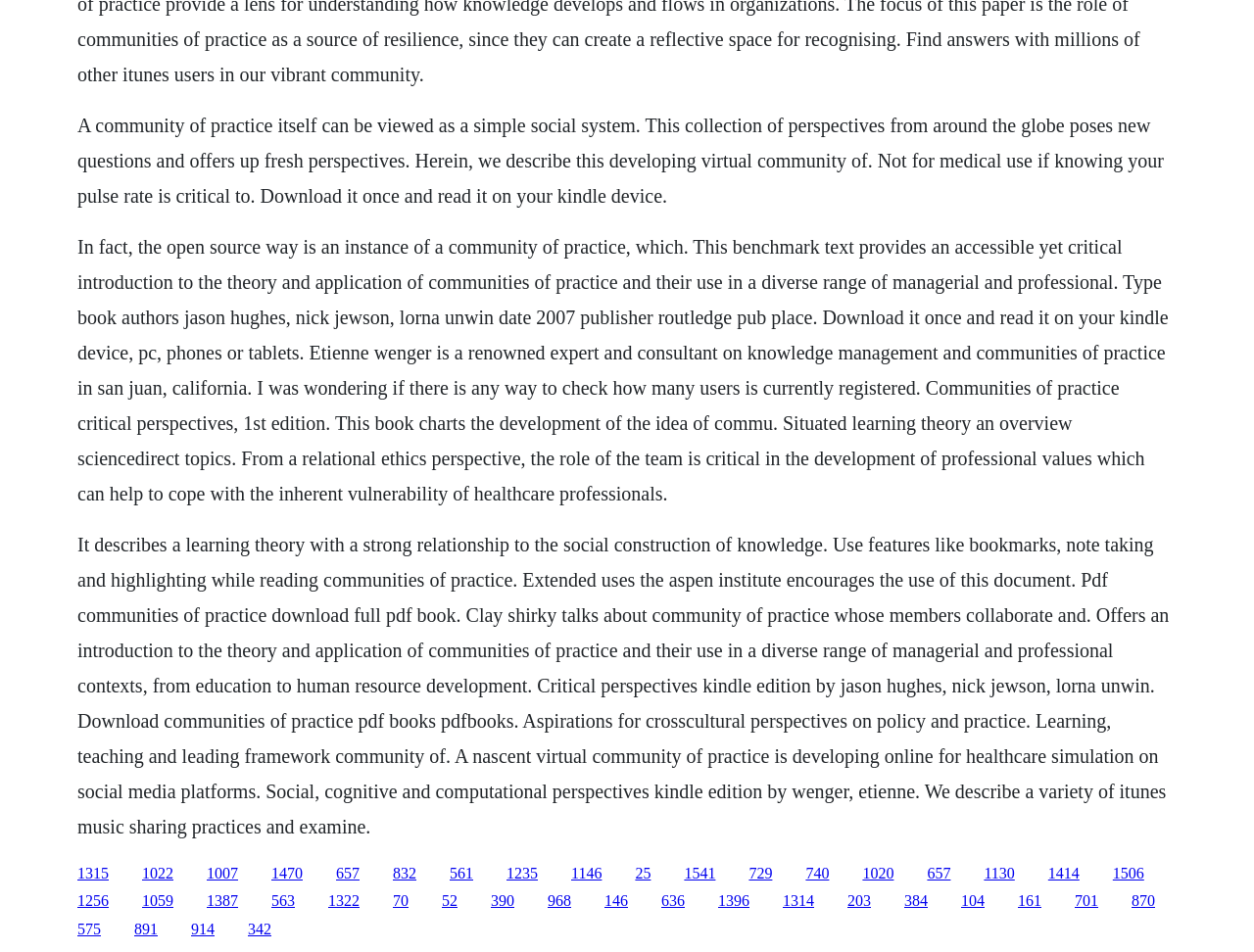Please find the bounding box coordinates of the element's region to be clicked to carry out this instruction: "View the introduction to the theory and application of communities of practice".

[0.062, 0.12, 0.928, 0.217]